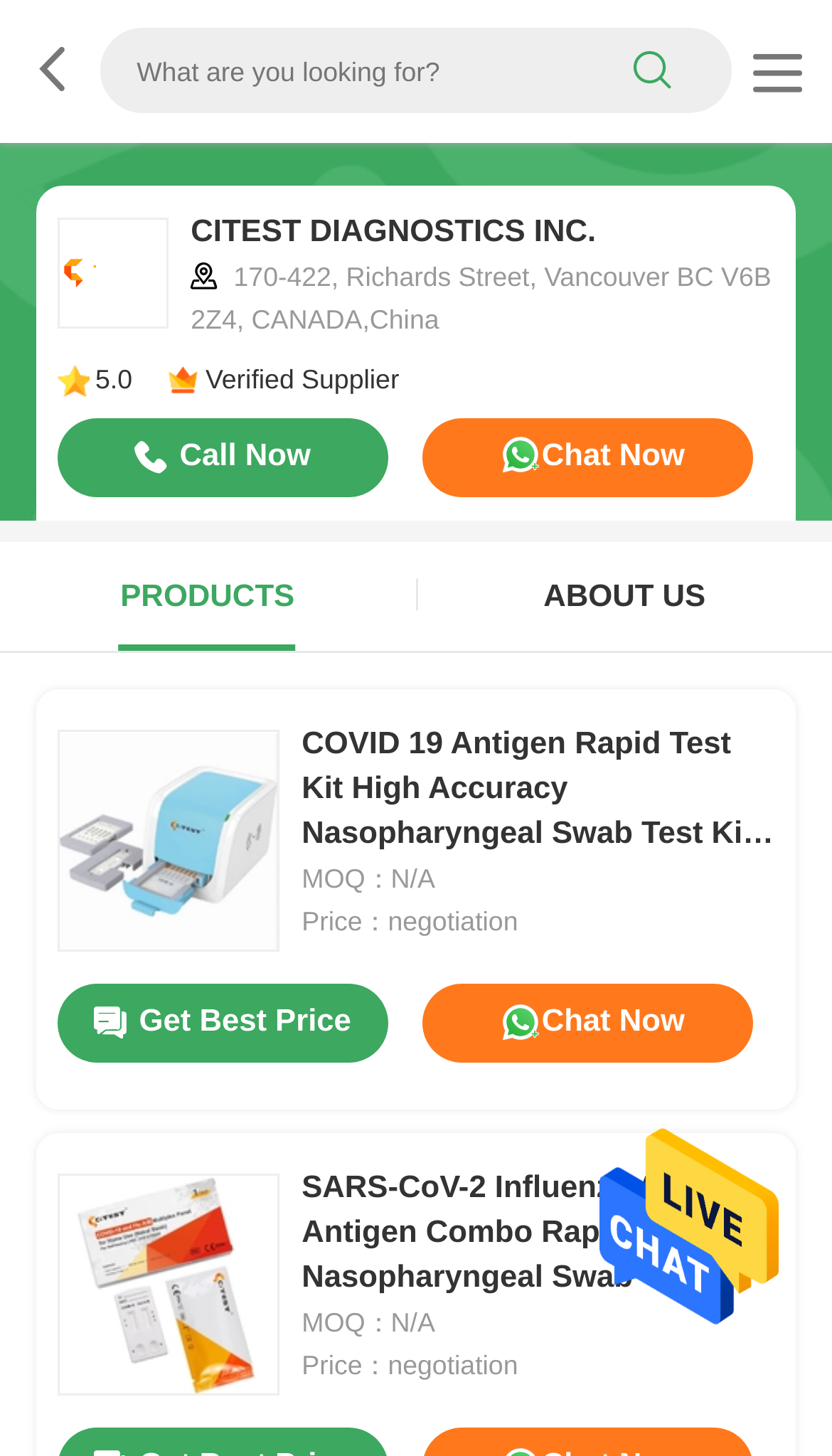What is the rating of the supplier?
Using the image as a reference, answer with just one word or a short phrase.

5.0